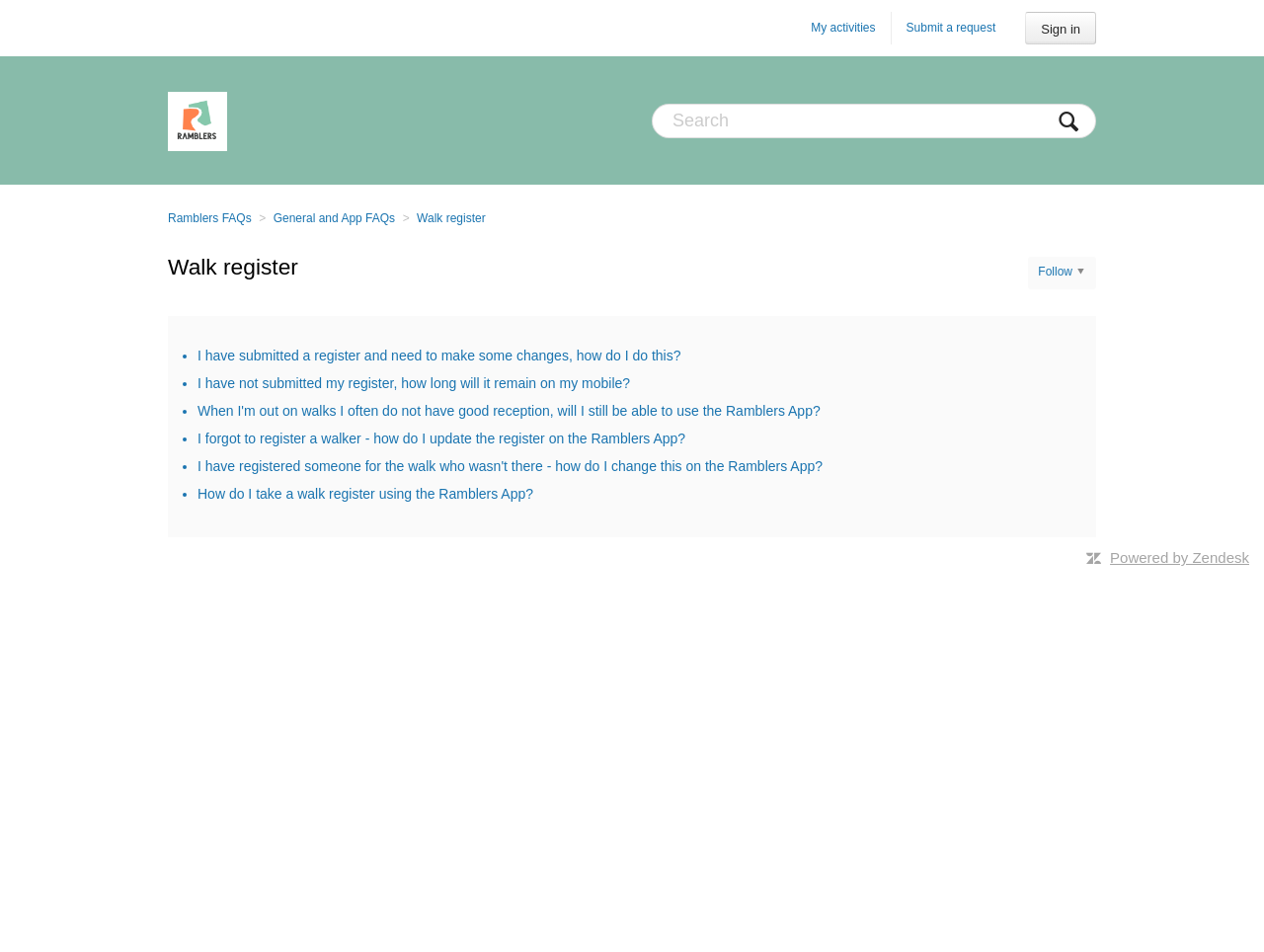Given the element description General and App FAQs, specify the bounding box coordinates of the corresponding UI element in the format (top-left x, top-left y, bottom-right x, bottom-right y). All values must be between 0 and 1.

[0.216, 0.222, 0.313, 0.237]